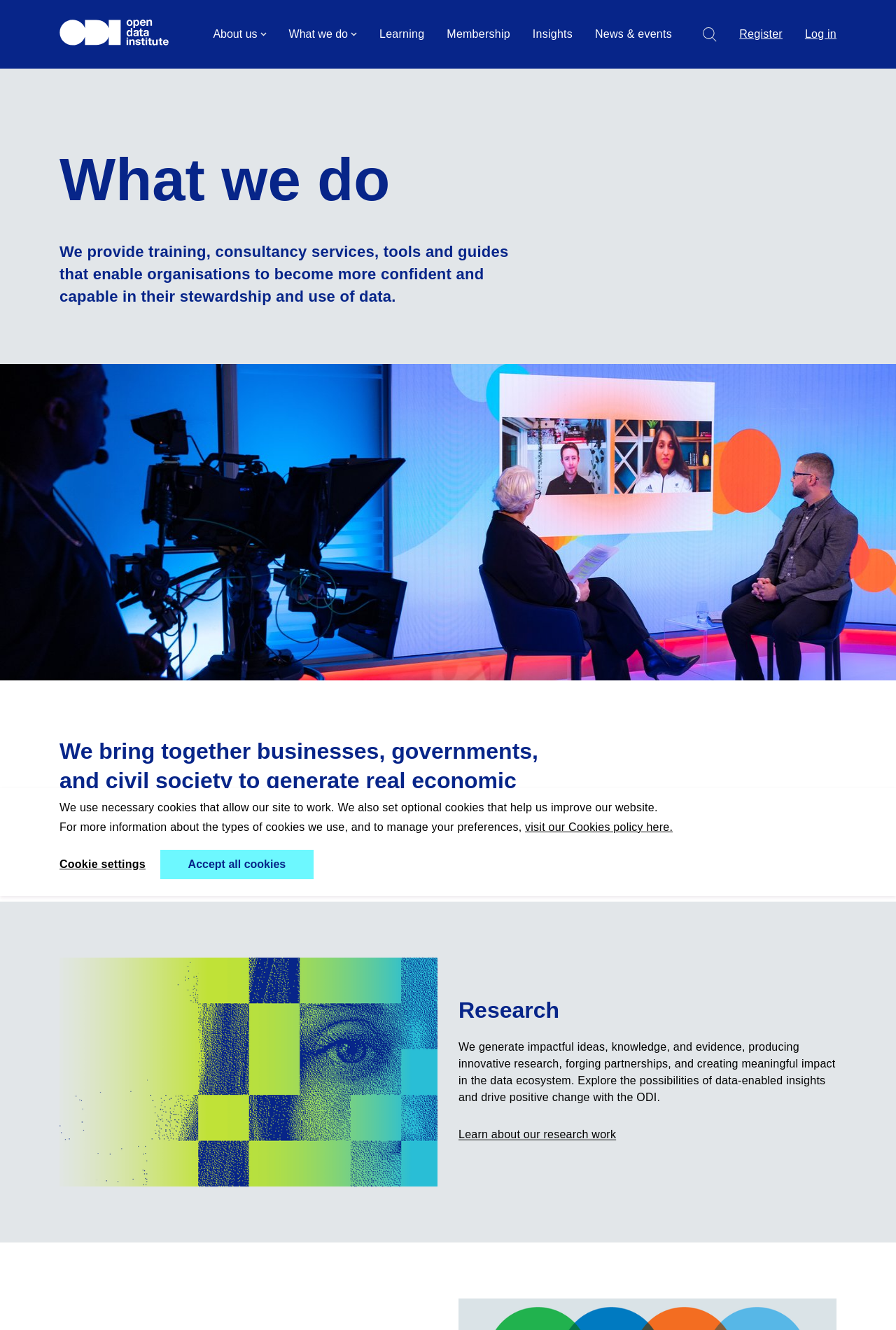Please determine the main heading text of this webpage.

What we do